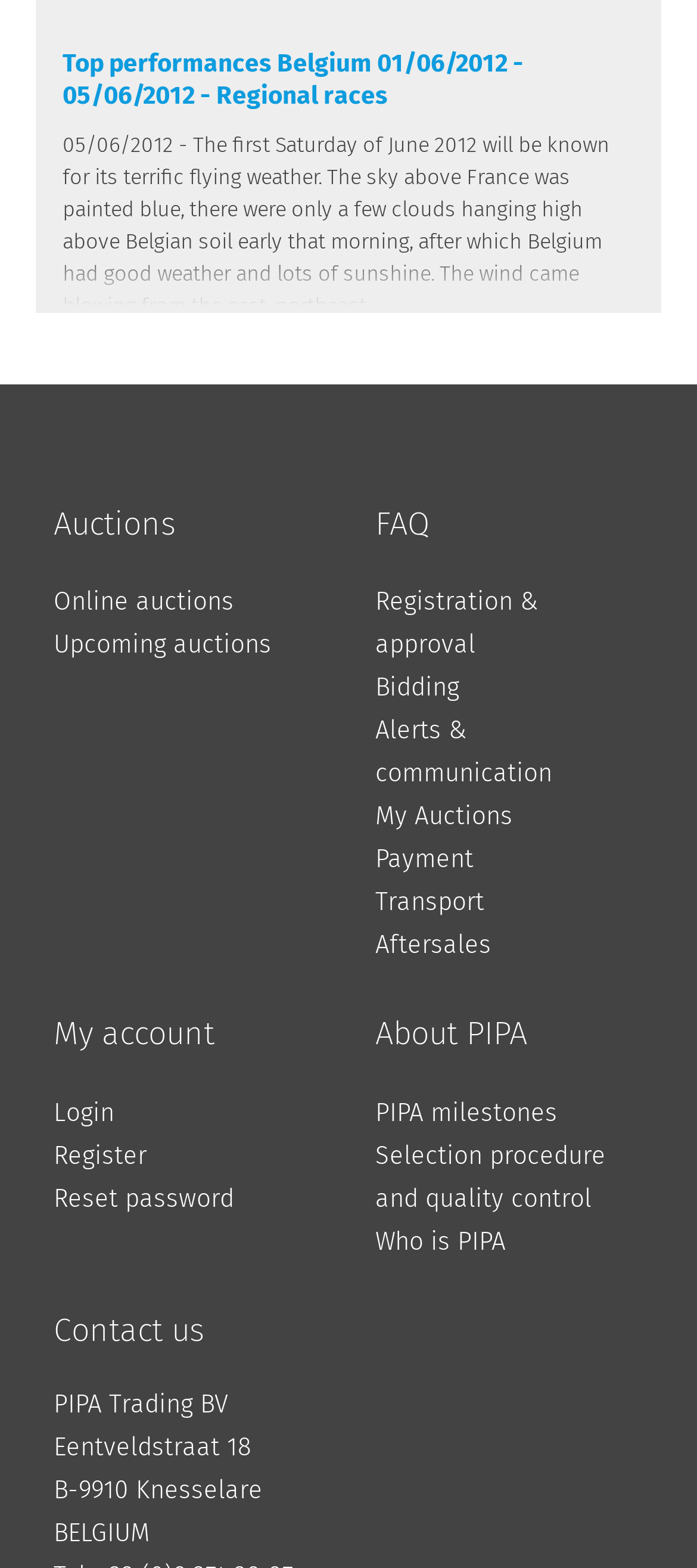Determine the bounding box coordinates of the clickable area required to perform the following instruction: "Login to my account". The coordinates should be represented as four float numbers between 0 and 1: [left, top, right, bottom].

[0.077, 0.7, 0.164, 0.719]